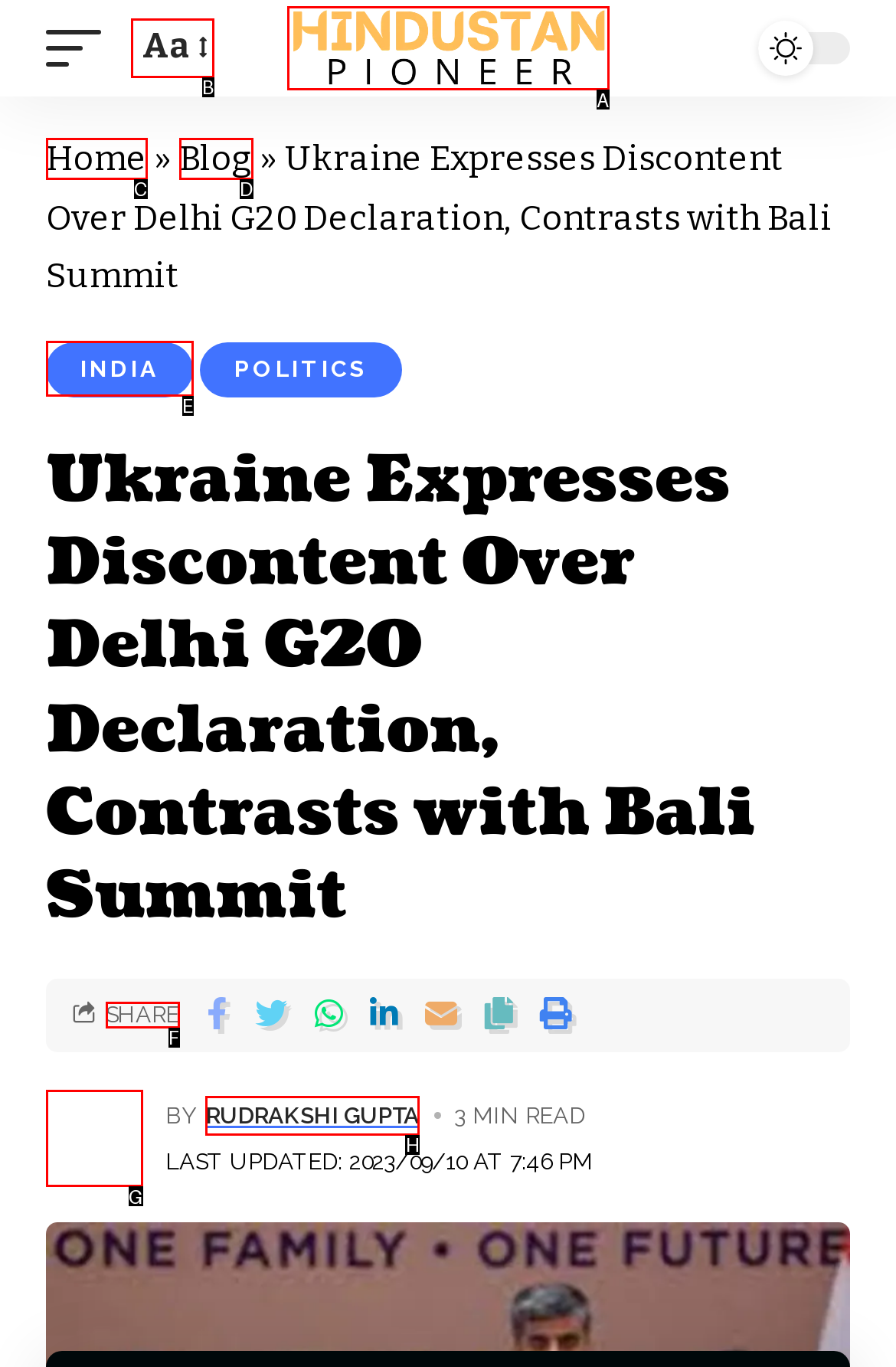Indicate the HTML element that should be clicked to perform the task: Share the article Reply with the letter corresponding to the chosen option.

F